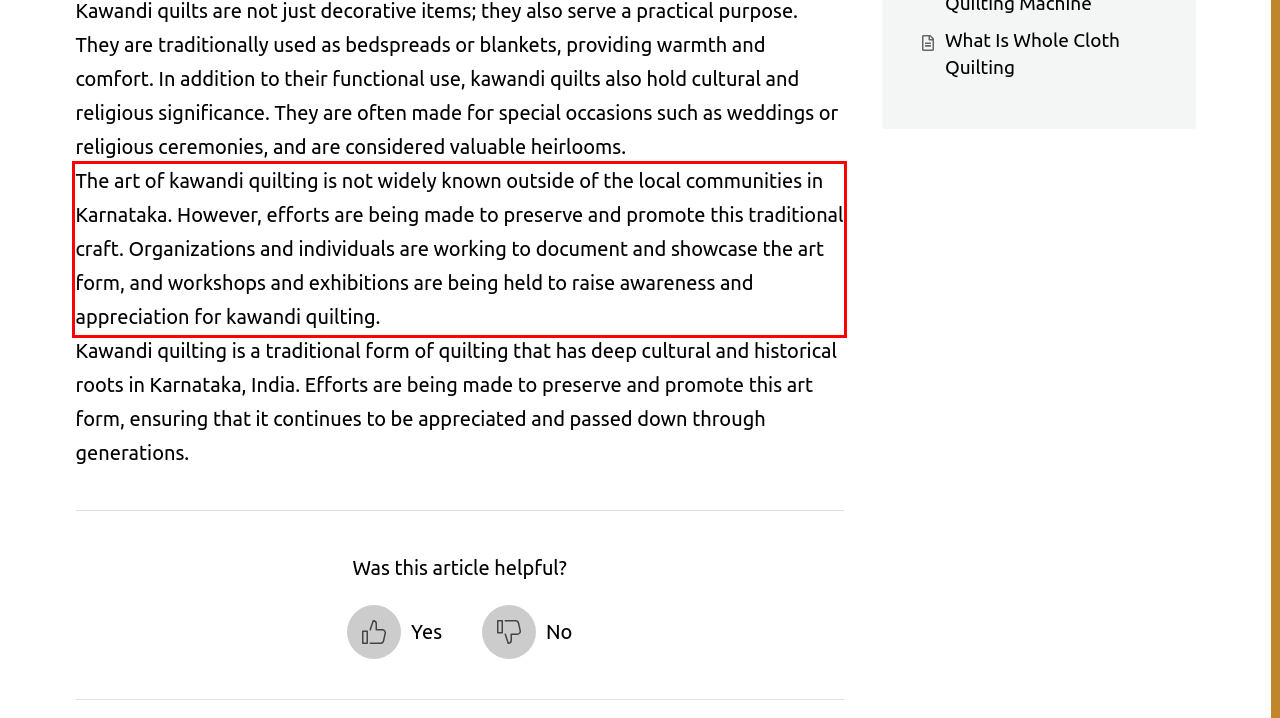In the screenshot of the webpage, find the red bounding box and perform OCR to obtain the text content restricted within this red bounding box.

The art of kawandi quilting is not widely known outside of the local communities in Karnataka. However, efforts are being made to preserve and promote this traditional craft. Organizations and individuals are working to document and showcase the art form, and workshops and exhibitions are being held to raise awareness and appreciation for kawandi quilting.